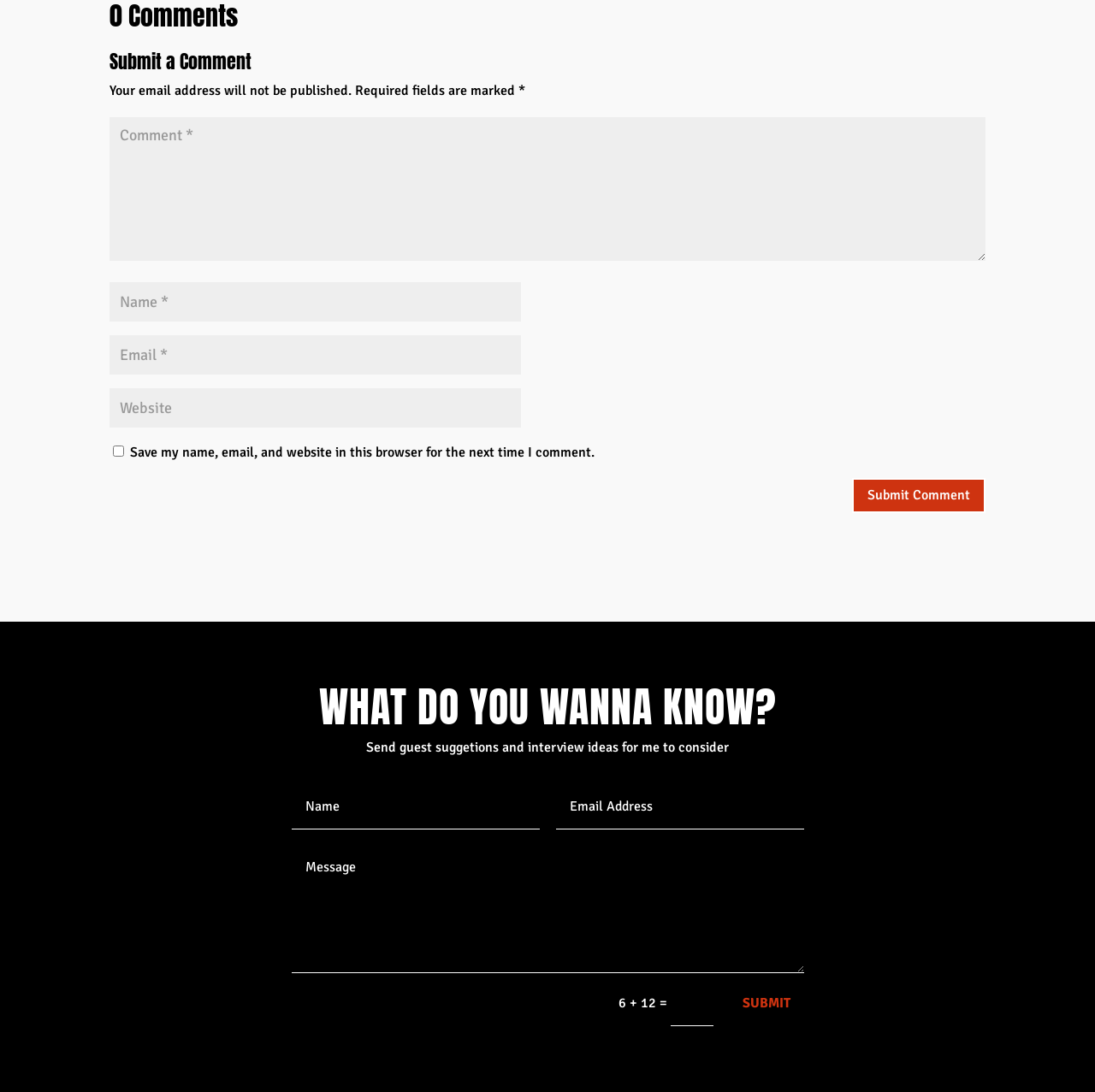Identify the bounding box coordinates of the section that should be clicked to achieve the task described: "Click the link to view the movie composer's award".

None